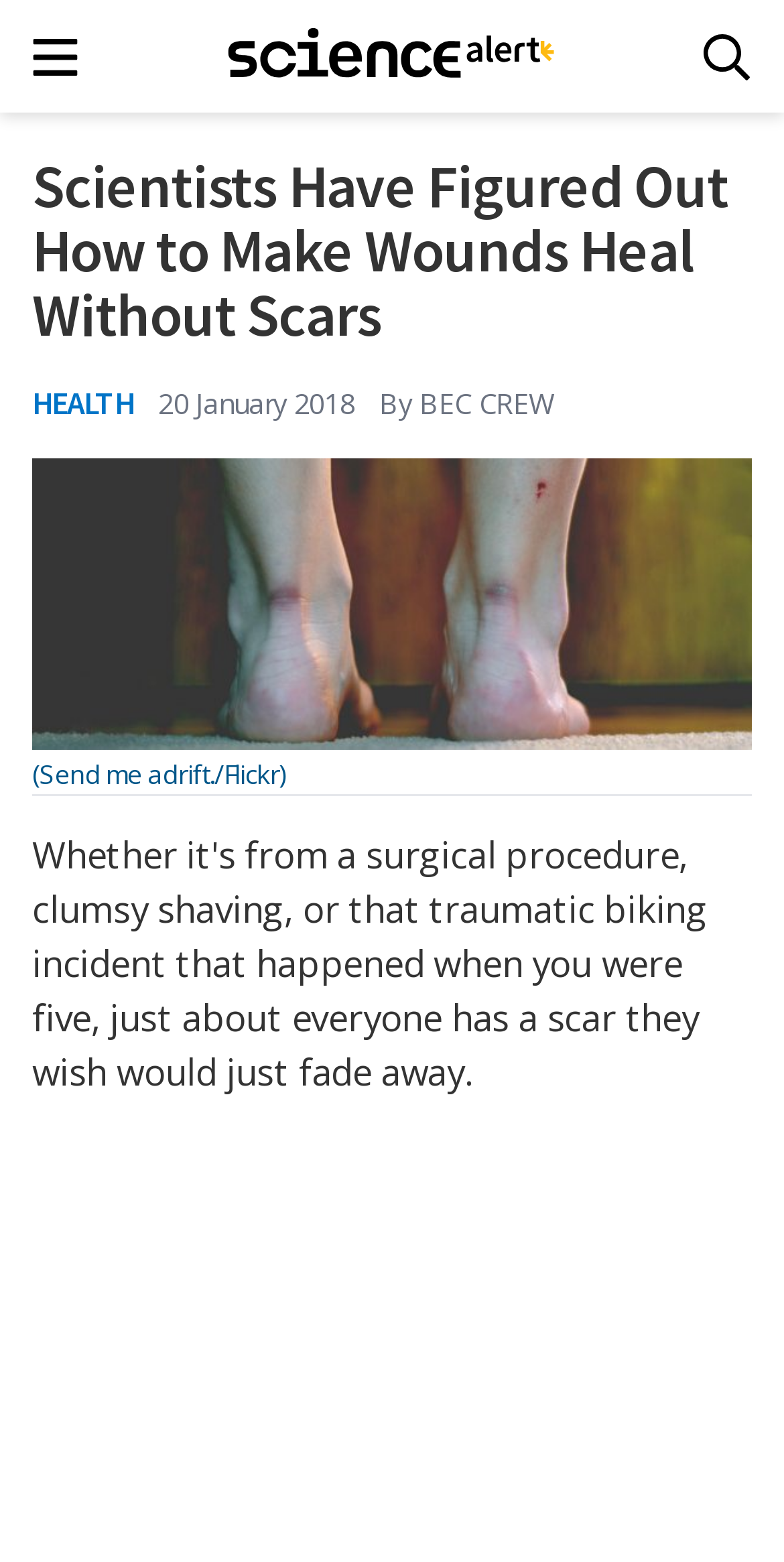What is the category of the article?
Answer the question with a single word or phrase derived from the image.

HEALTH